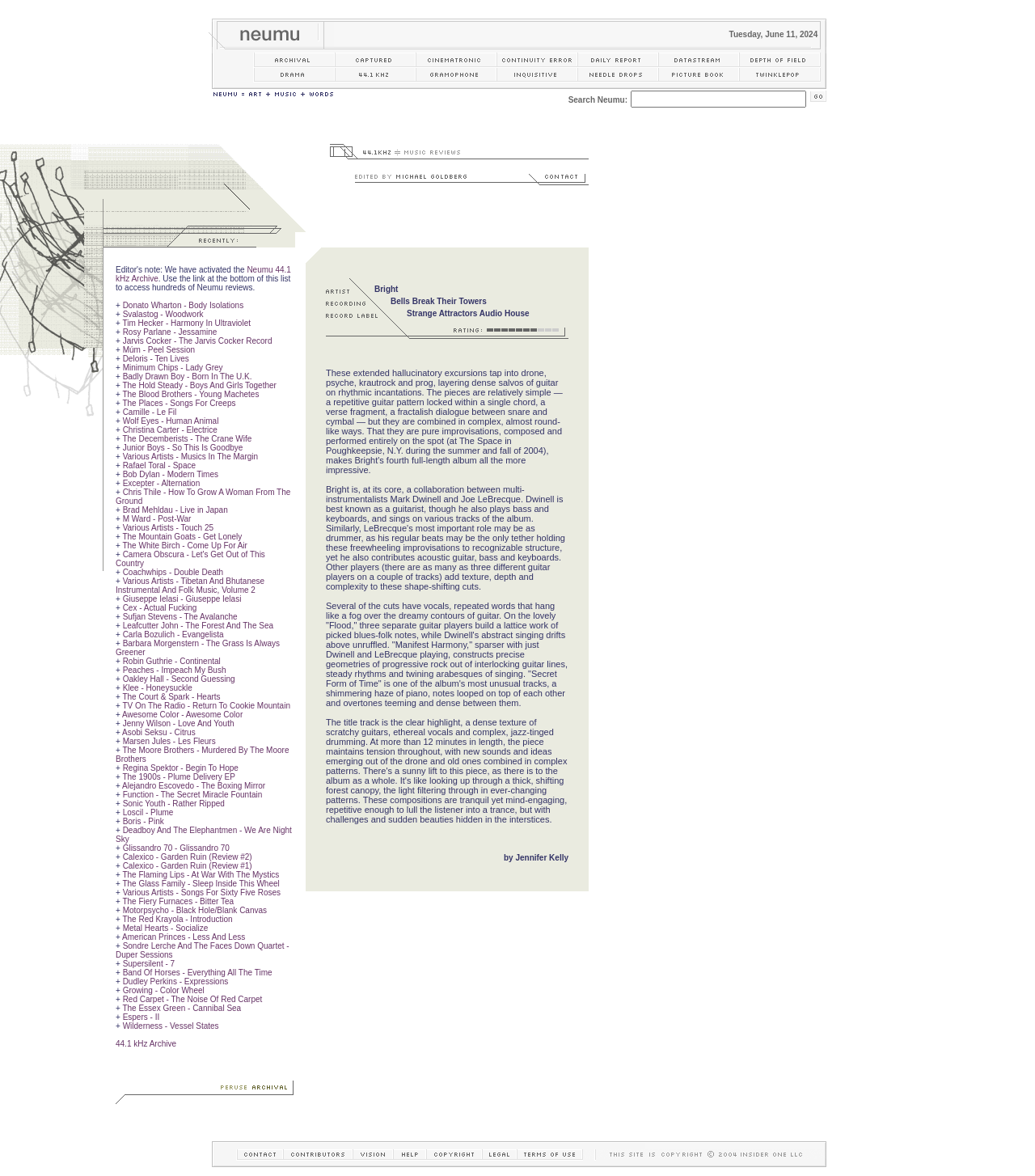Please mark the bounding box coordinates of the area that should be clicked to carry out the instruction: "Learn about the company history".

None